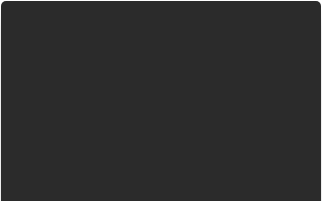Look at the image and give a detailed response to the following question: What is the topic of the article?

The topic of the article is the cannabis industry, specifically focusing on strategies employed by dispensary owners to attract a significant customer base rapidly, as inferred from the caption.